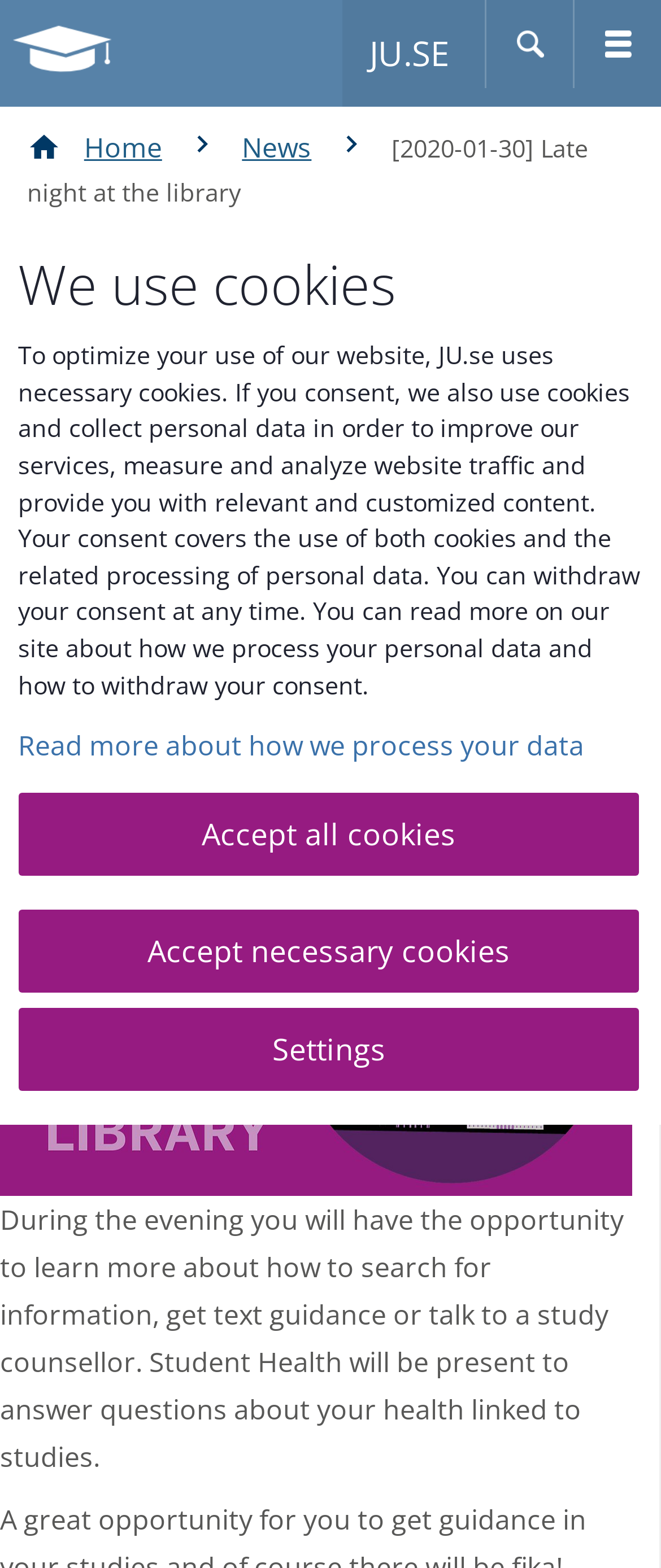Pinpoint the bounding box coordinates of the clickable area necessary to execute the following instruction: "Click on JU.SE". The coordinates should be given as four float numbers between 0 and 1, namely [left, top, right, bottom].

[0.517, 0.0, 0.722, 0.068]